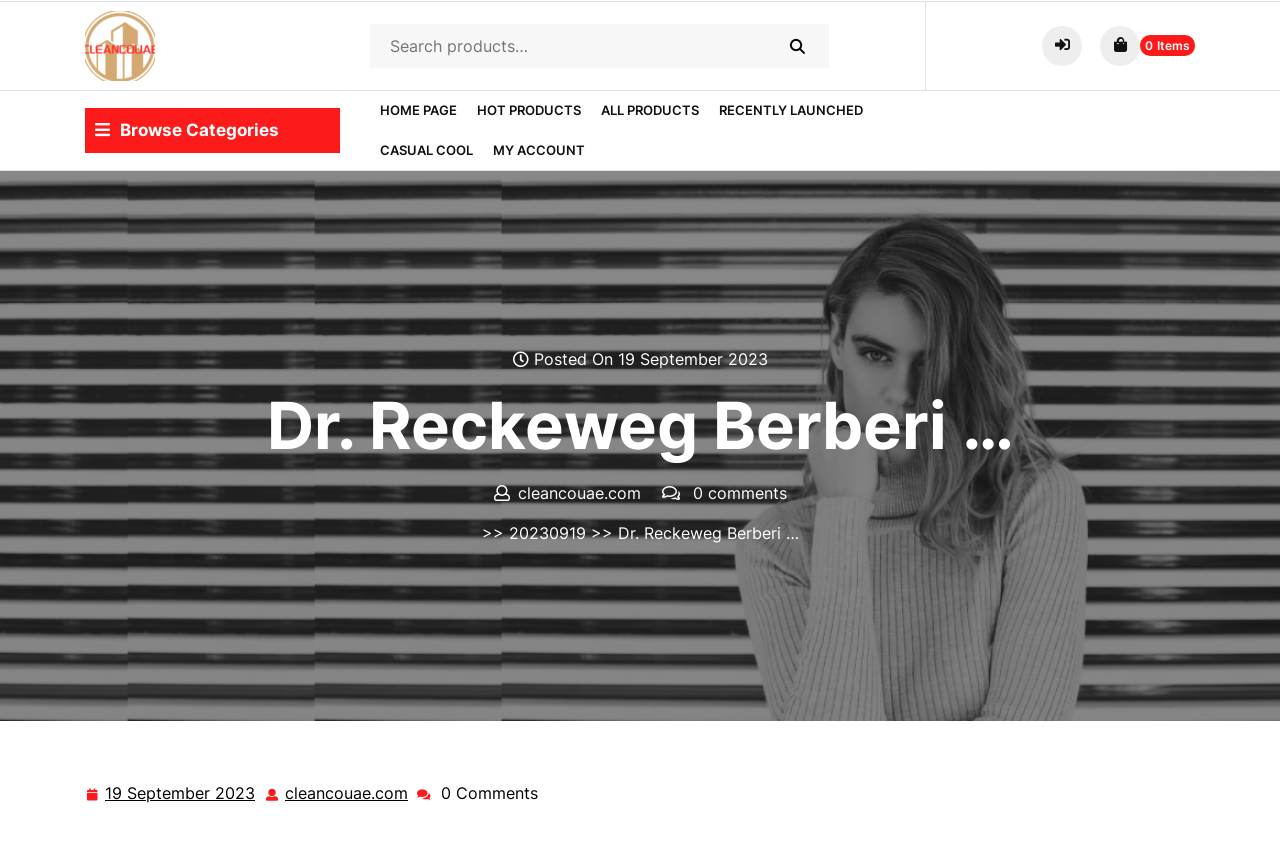Kindly respond to the following question with a single word or a brief phrase: 
What is the date of the latest post?

19 September 2023